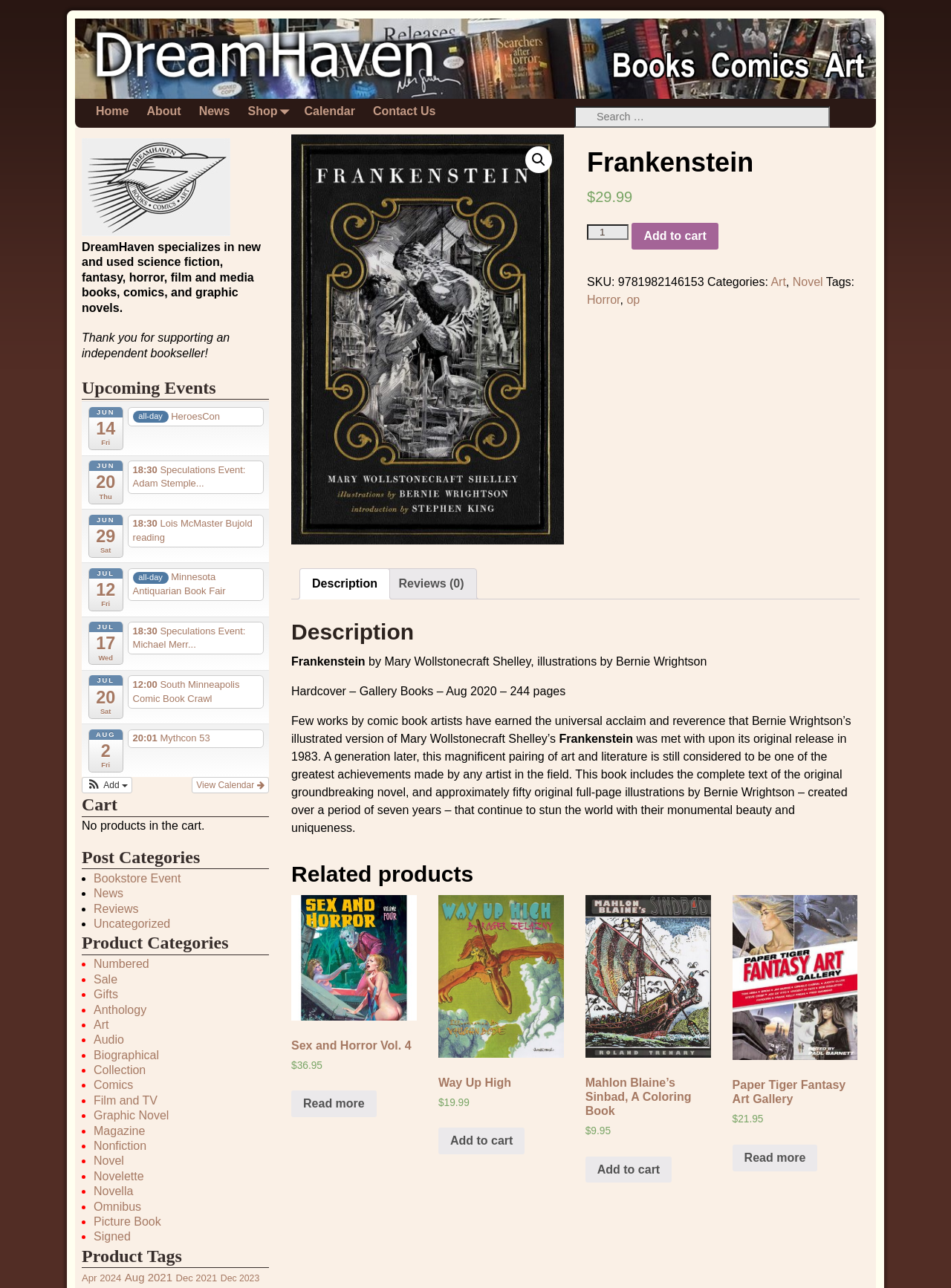Provide a single word or phrase to answer the given question: 
Who illustrated the book?

Bernie Wrightson